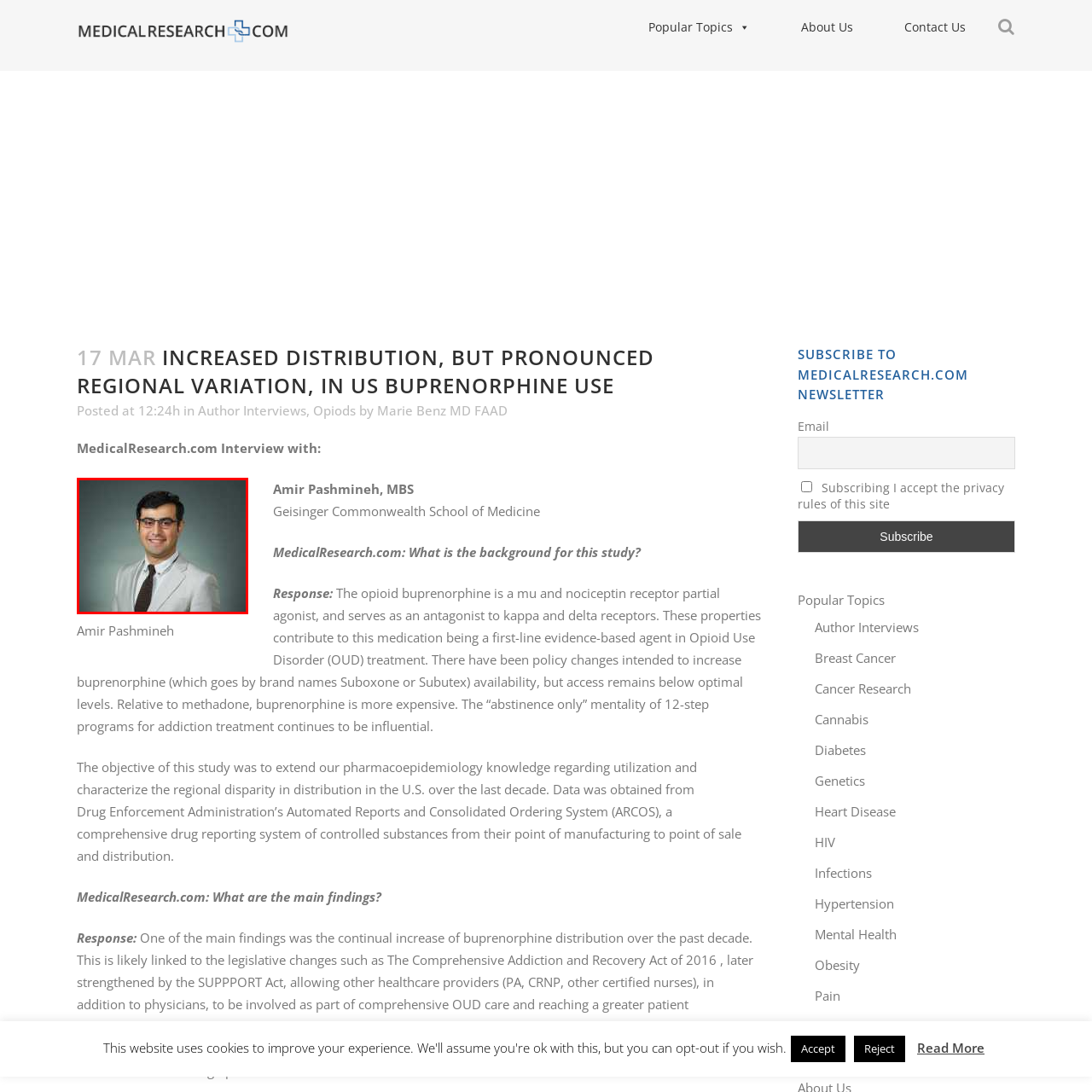Generate a detailed caption for the picture within the red-bordered area.

A portrait of Amir Pashmineh, MBS, from Geisinger Commonwealth School of Medicine. He is dressed in a light-colored suit and a brown tie, smiling confidently against a subtle gray background. This image accompanies the article titled "17 MAR INCREASED DISTRIBUTION, BUT PRONOUNCED REGIONAL VARIATION, IN US BUPRENORPHINE USE," where he discusses the growing utilization of buprenorphine in treating Opioid Use Disorder (OUD) and the regional disparities in its distribution across the United States.